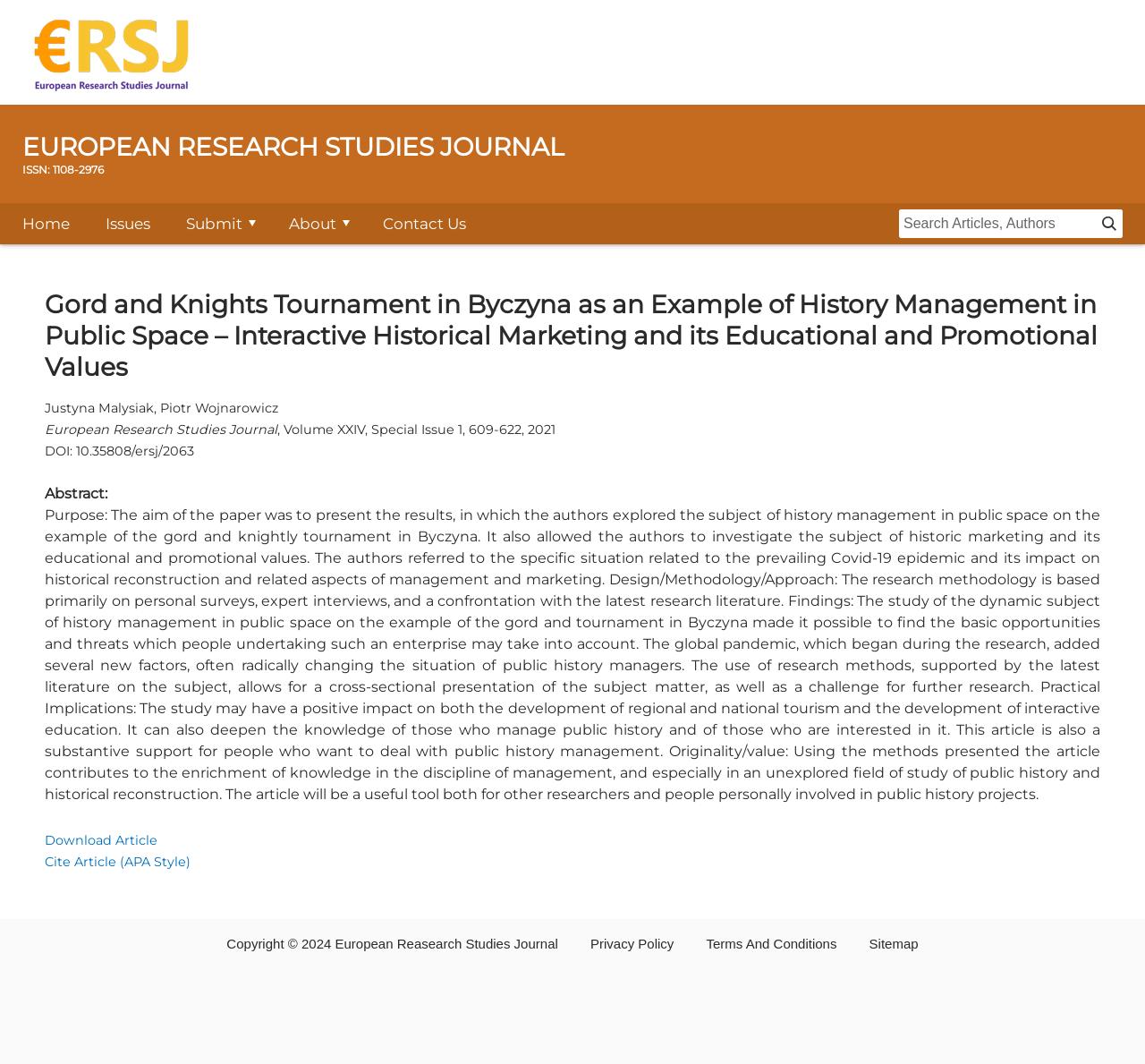Pinpoint the bounding box coordinates of the element you need to click to execute the following instruction: "Go to the home page". The bounding box should be represented by four float numbers between 0 and 1, in the format [left, top, right, bottom].

[0.727, 0.098, 1.0, 0.137]